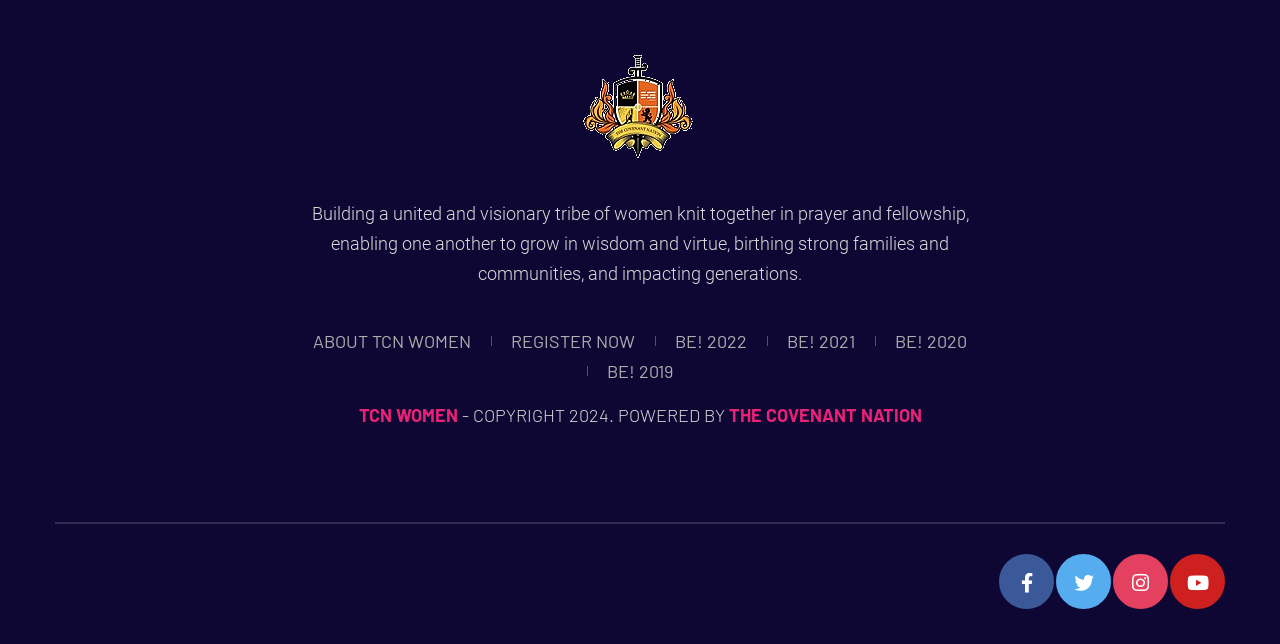What is the name of the organization powering the website?
Could you answer the question with a detailed and thorough explanation?

Based on the link element with the text 'THE COVENANT NATION' and the StaticText element with the text 'POWERED BY', it can be inferred that the organization powering the website is The Covenant Nation.